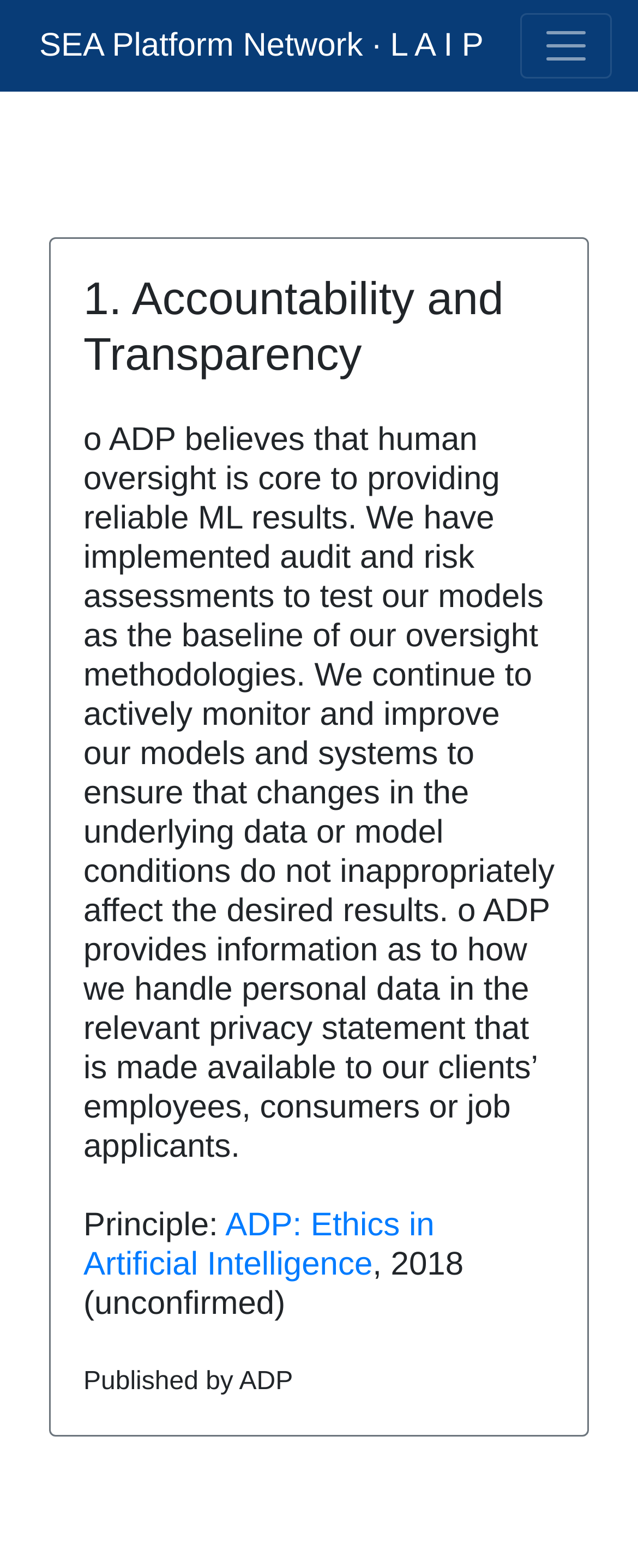Identify the bounding box coordinates for the UI element that matches this description: "ADP: Ethics in Artificial Intelligence".

[0.131, 0.77, 0.681, 0.818]